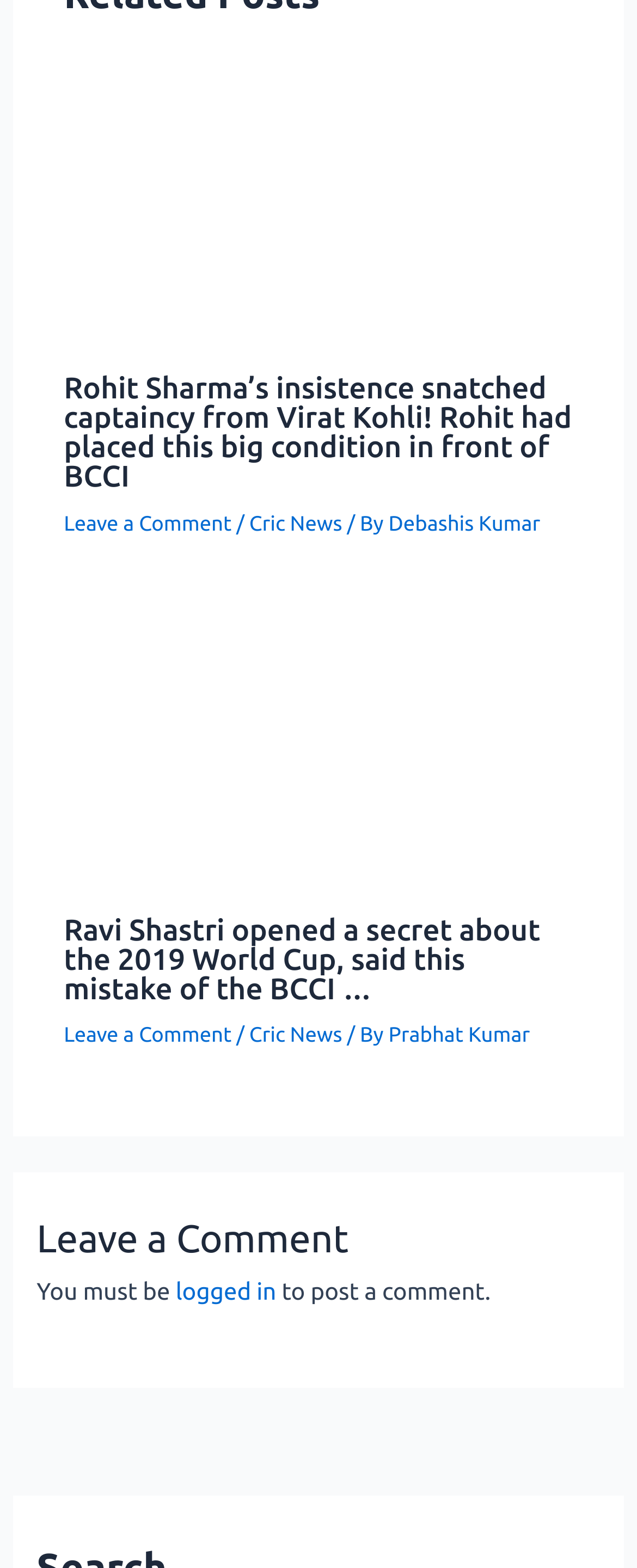Please determine the bounding box coordinates of the area that needs to be clicked to complete this task: 'Check photo'. The coordinates must be four float numbers between 0 and 1, formatted as [left, top, right, bottom].

None